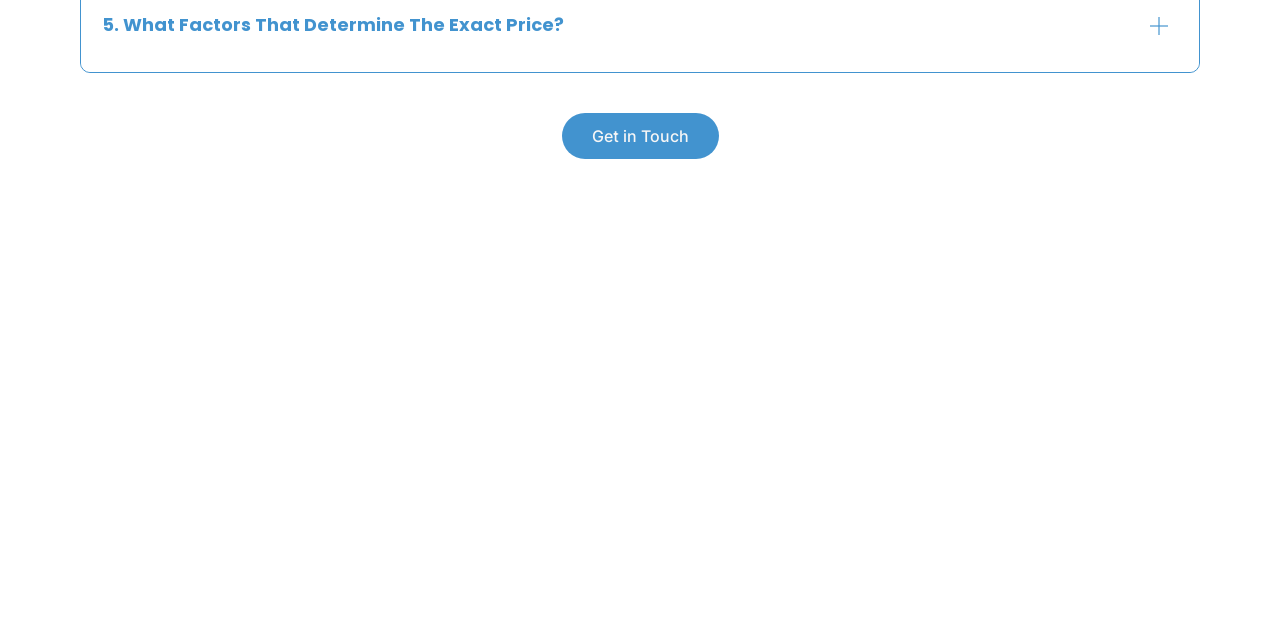Using the description "Get in Touch", locate and provide the bounding box of the UI element.

[0.439, 0.177, 0.561, 0.248]